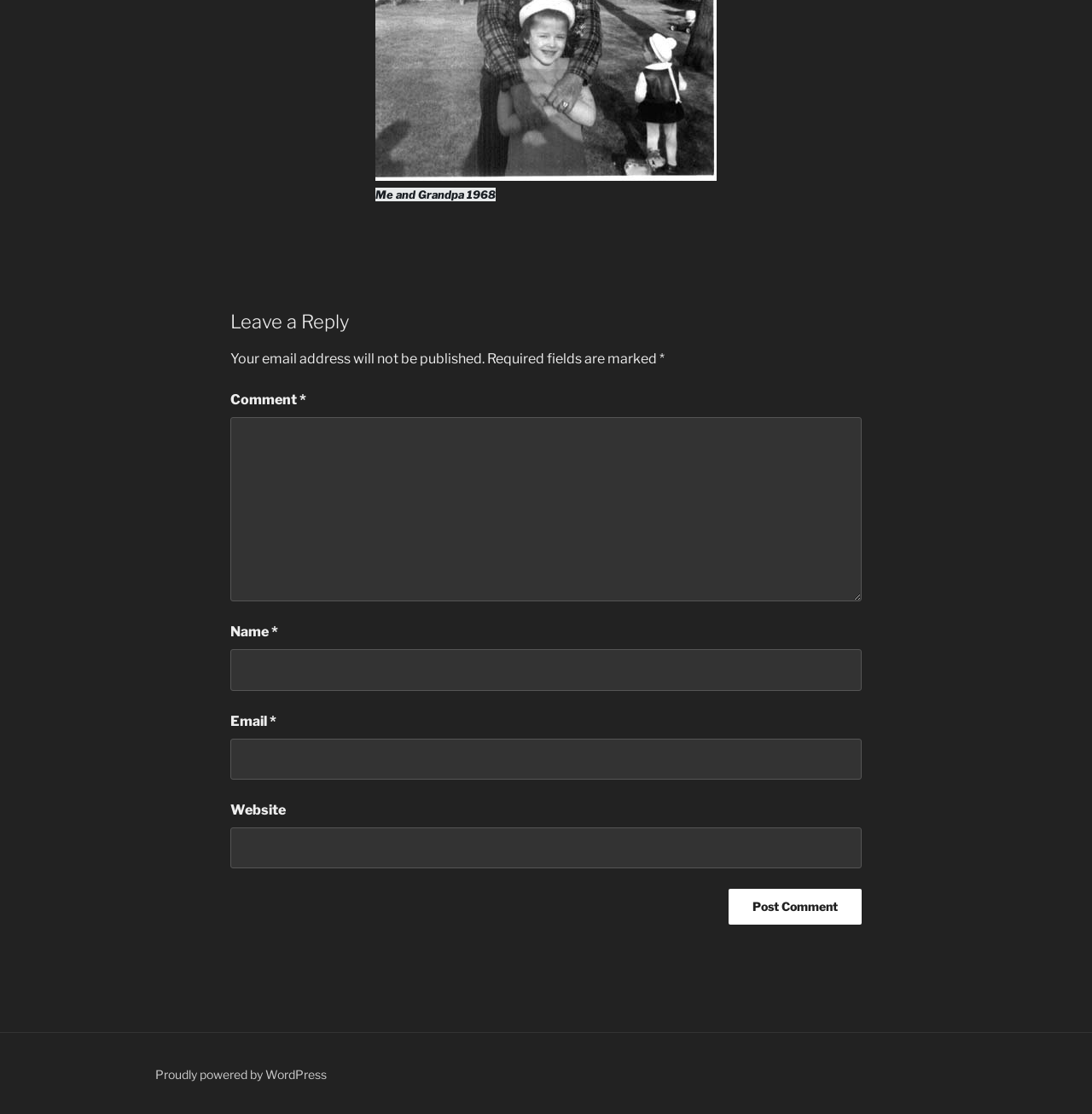Given the element description, predict the bounding box coordinates in the format (top-left x, top-left y, bottom-right x, bottom-right y), using floating point numbers between 0 and 1: parent_node: Email * aria-describedby="email-notes" name="email"

[0.211, 0.663, 0.789, 0.7]